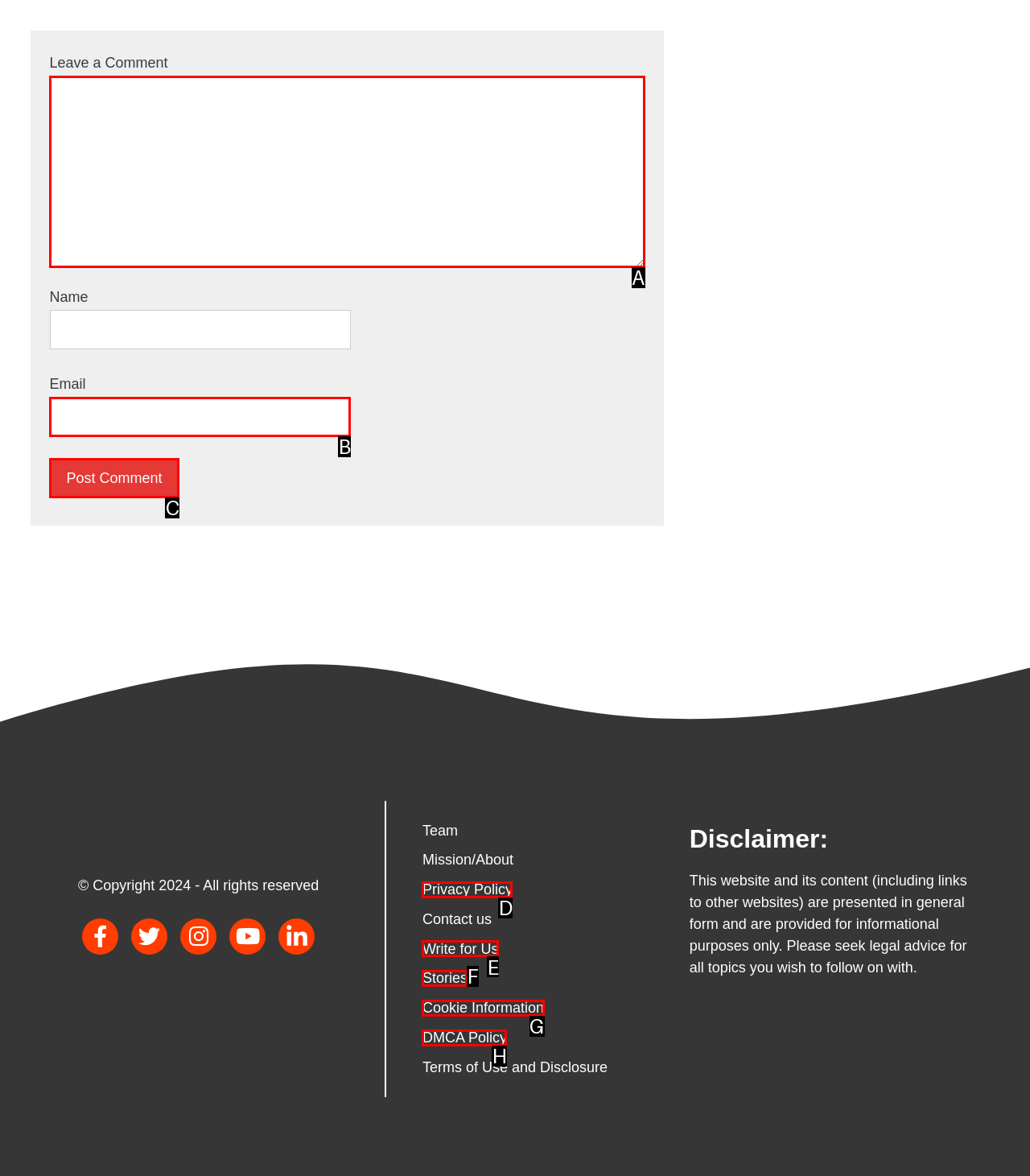Identify the matching UI element based on the description: skysbreath.com
Reply with the letter from the available choices.

None